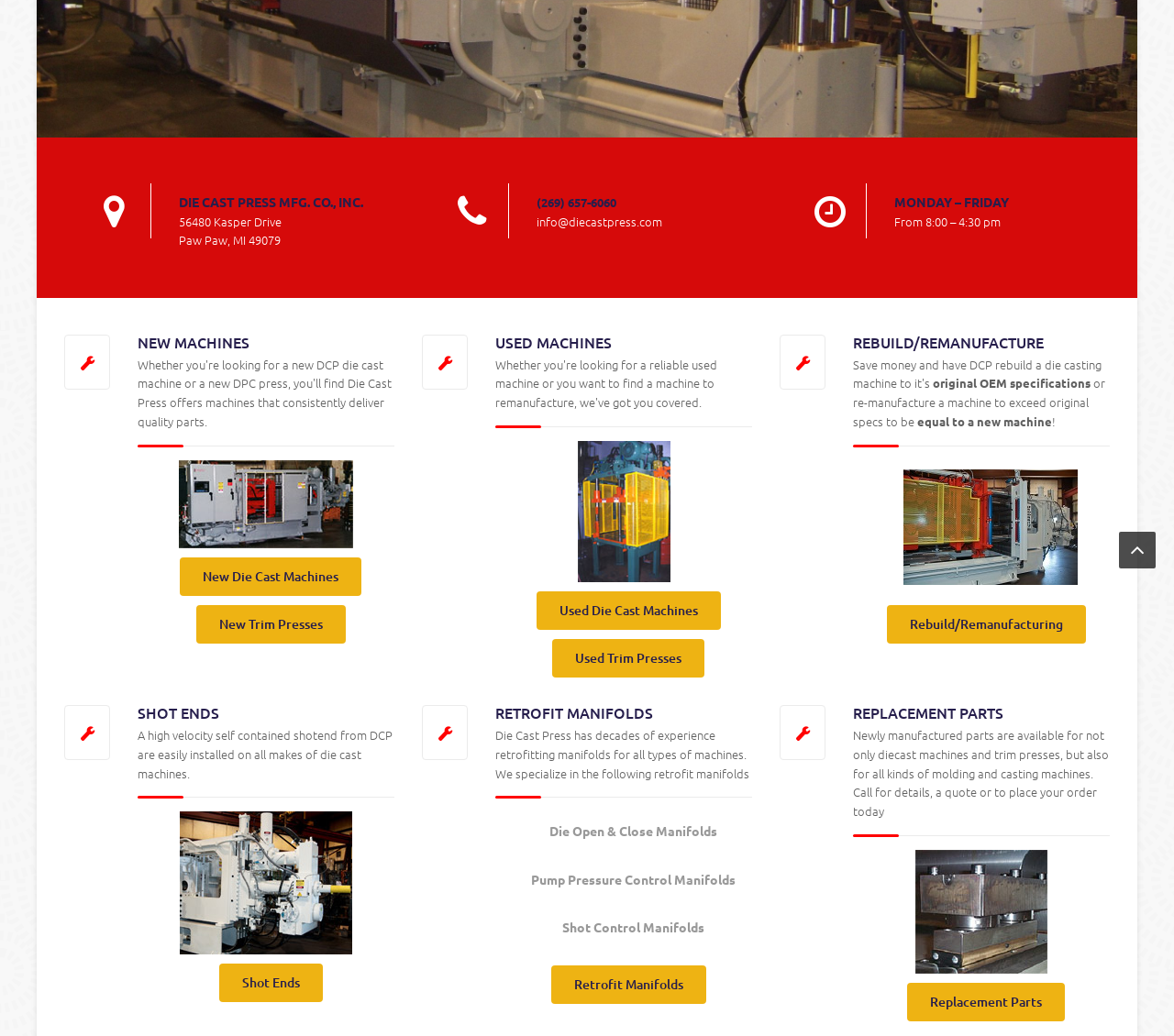Identify the bounding box for the UI element described as: "Used Trim Presses". Ensure the coordinates are four float numbers between 0 and 1, formatted as [left, top, right, bottom].

[0.47, 0.617, 0.6, 0.654]